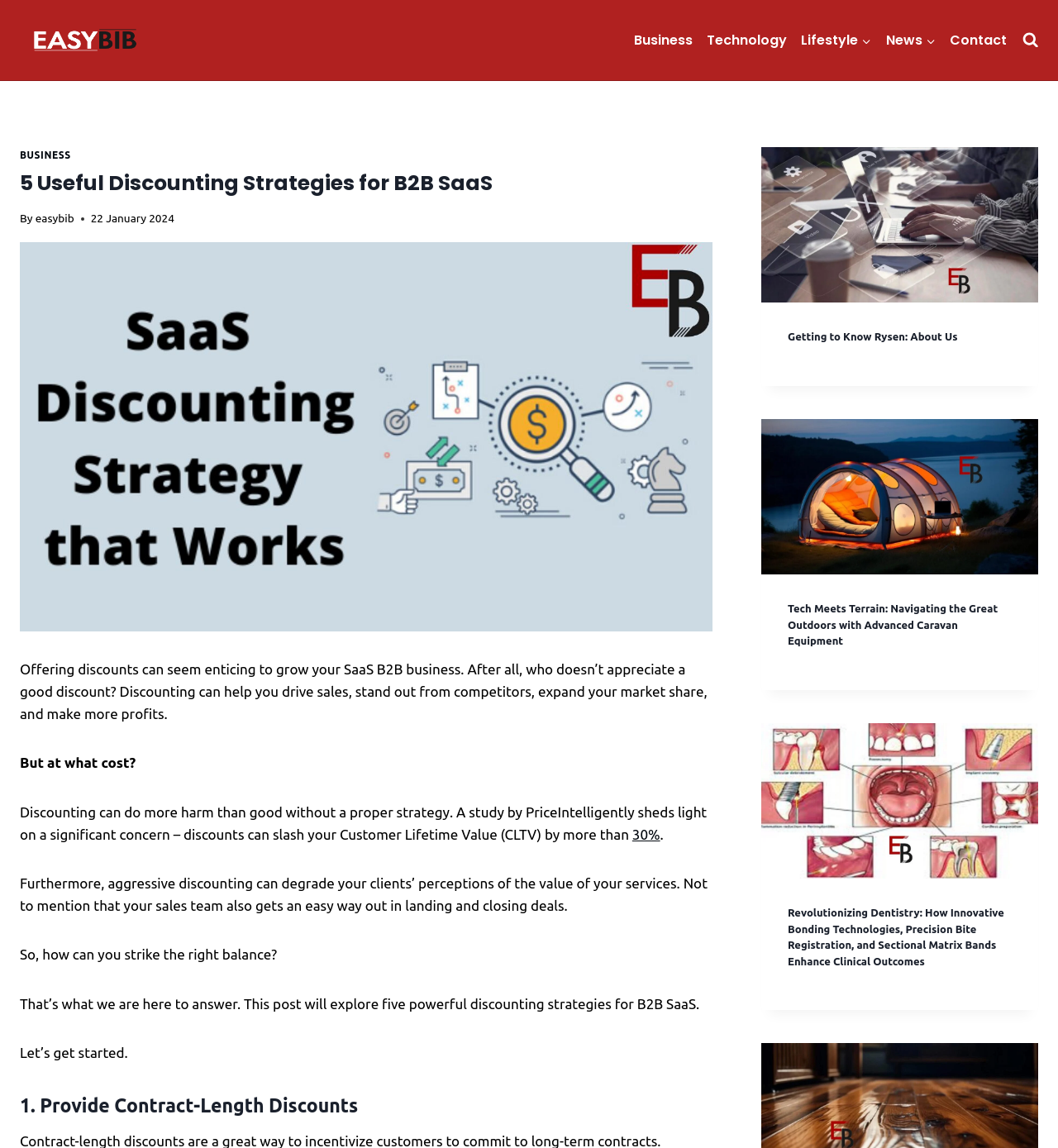How many discounting strategies are discussed in the article?
Refer to the image and offer an in-depth and detailed answer to the question.

The article mentions that it will explore five powerful discounting strategies for B2B SaaS, and the first strategy is already discussed in the article.